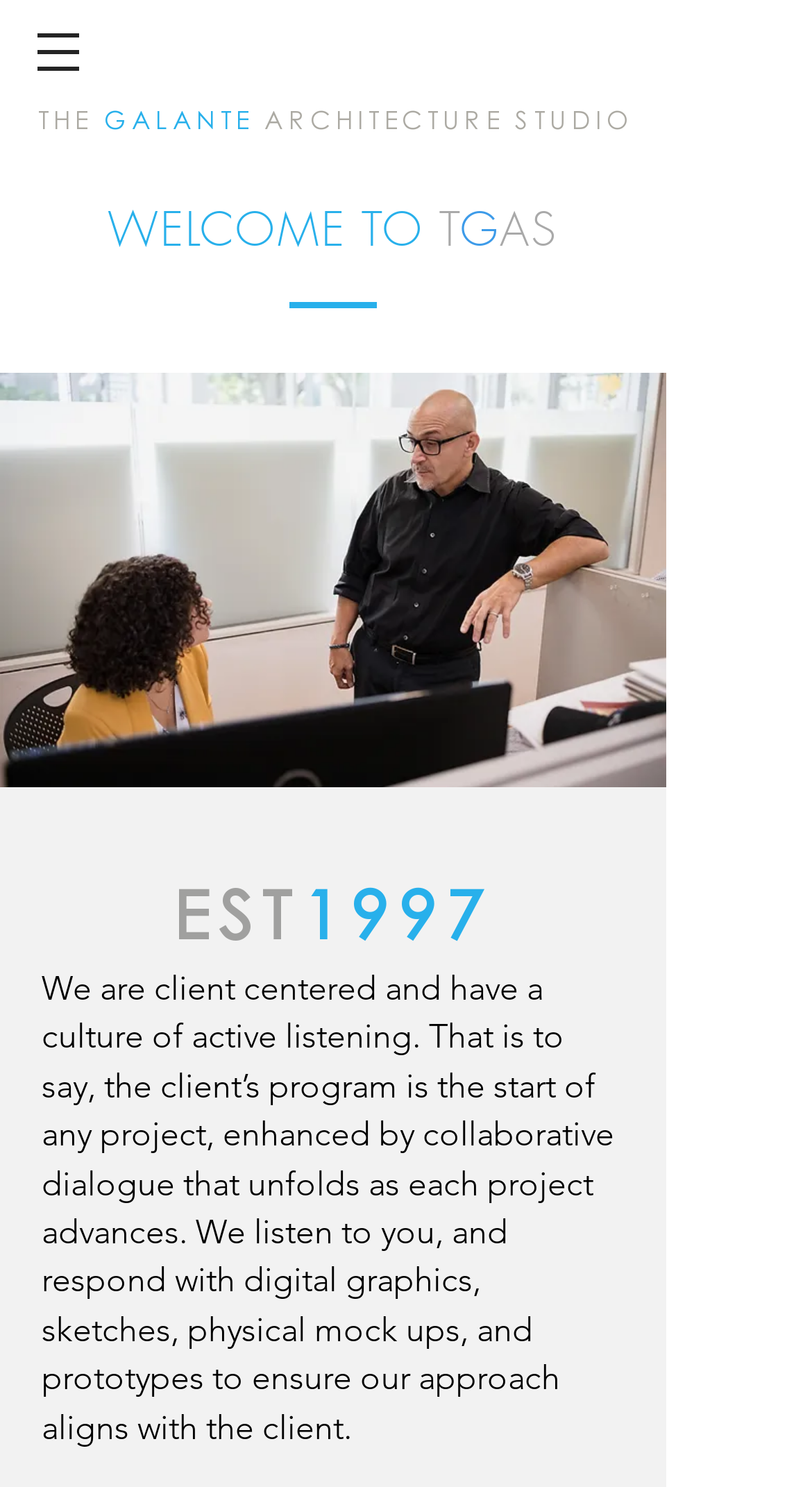What is the role of the navigation button?
Examine the webpage screenshot and provide an in-depth answer to the question.

The role of the navigation button can be inferred from the button element with the attribute 'hasPopup: menu' which suggests that it opens a menu when clicked.